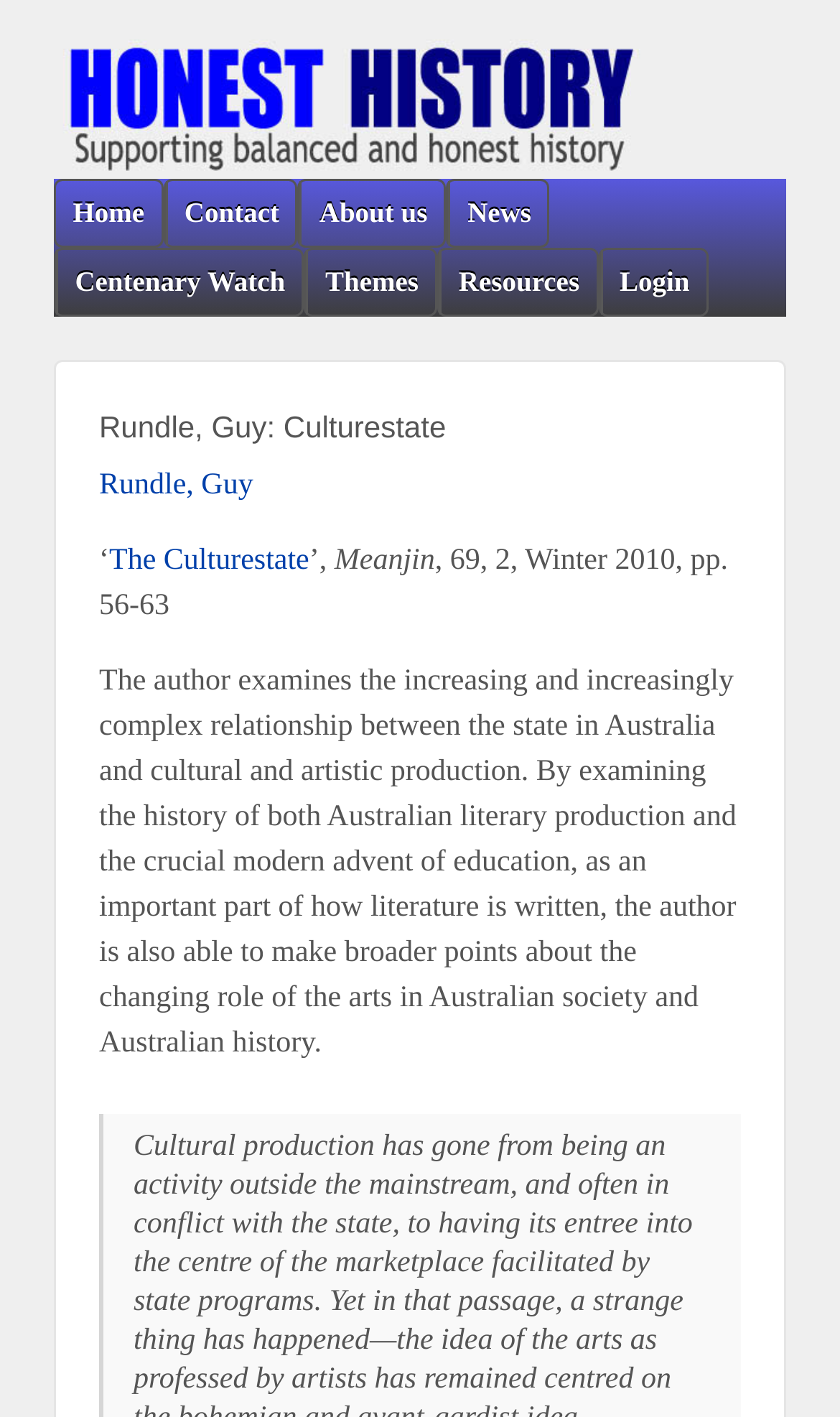What is the publication details of the article?
Based on the image, answer the question with a single word or brief phrase.

Meanjin, 69, 2, Winter 2010, pp. 56-63